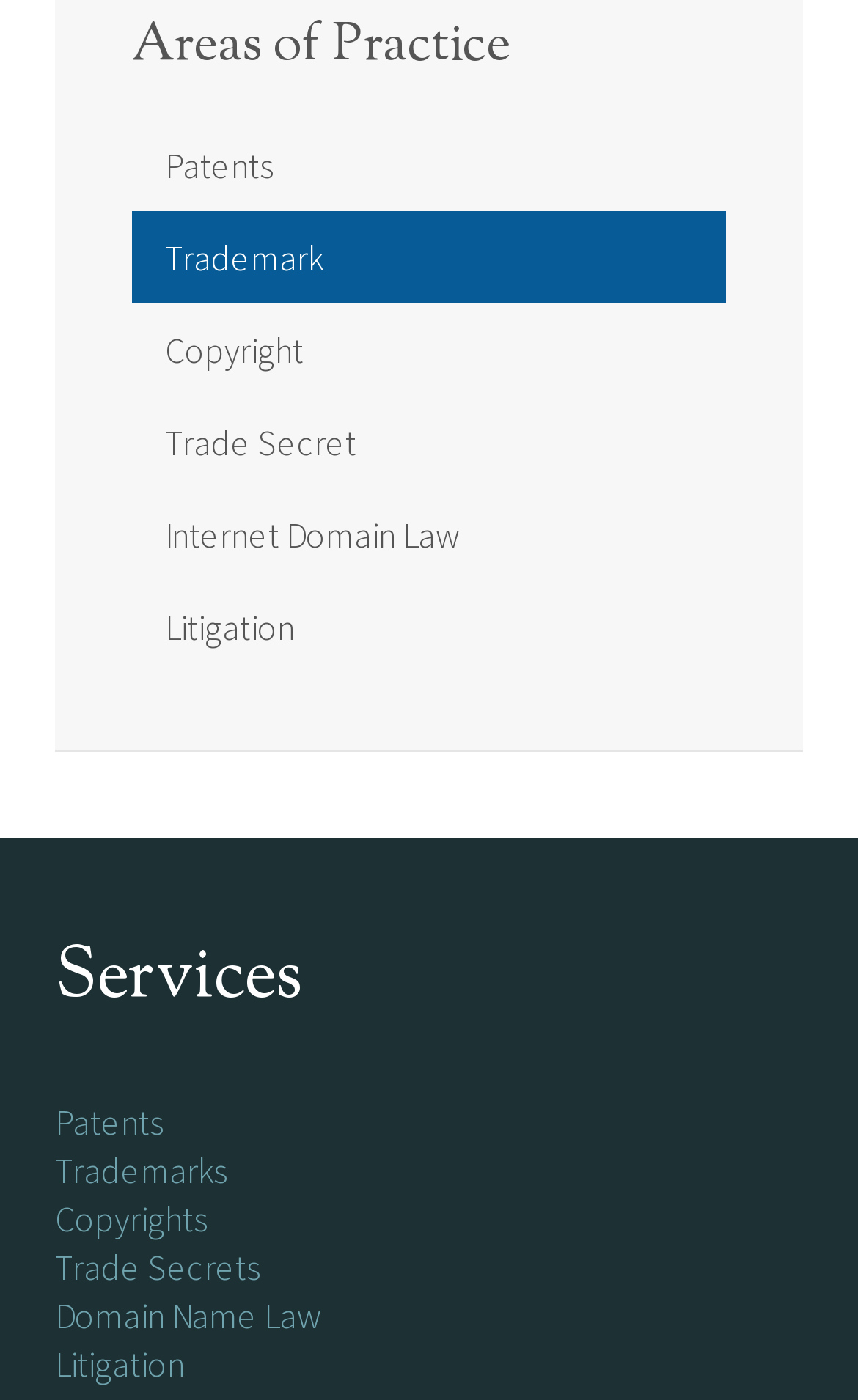Using the information from the screenshot, answer the following question thoroughly:
How many links are there under 'Areas of Practice'?

I found a heading 'Areas of Practice' on the webpage, and below it, there are six links, including 'Patents', 'Trademark', 'Copyright', 'Trade Secret', 'Internet Domain Law', and 'Litigation', which suggests that there are six links under 'Areas of Practice'.